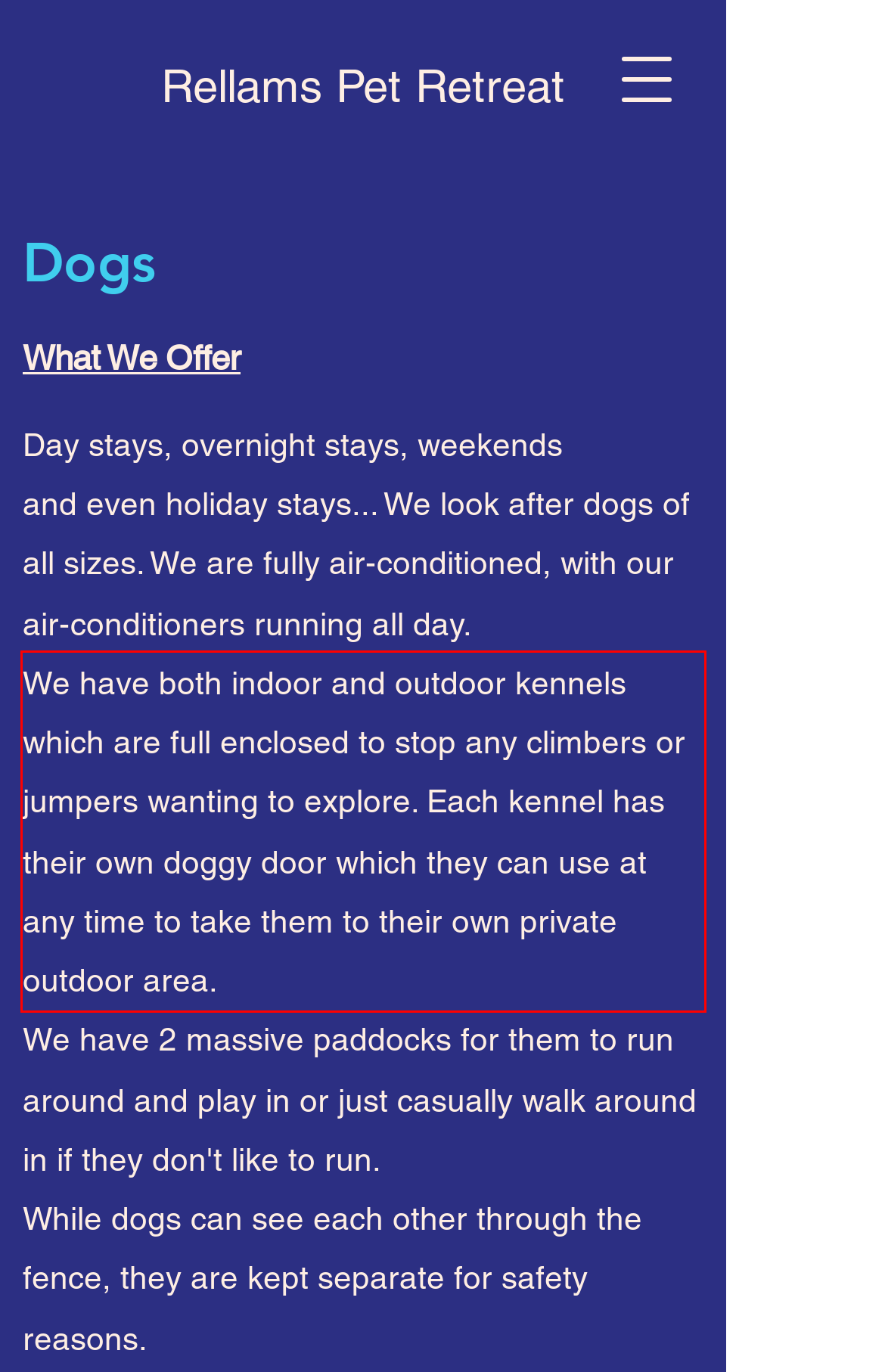Using OCR, extract the text content found within the red bounding box in the given webpage screenshot.

We have both indoor and outdoor kennels which are full enclosed to stop any climbers or jumpers wanting to explore. Each kennel has their own doggy door which they can use at any time to take them to their own private outdoor area.